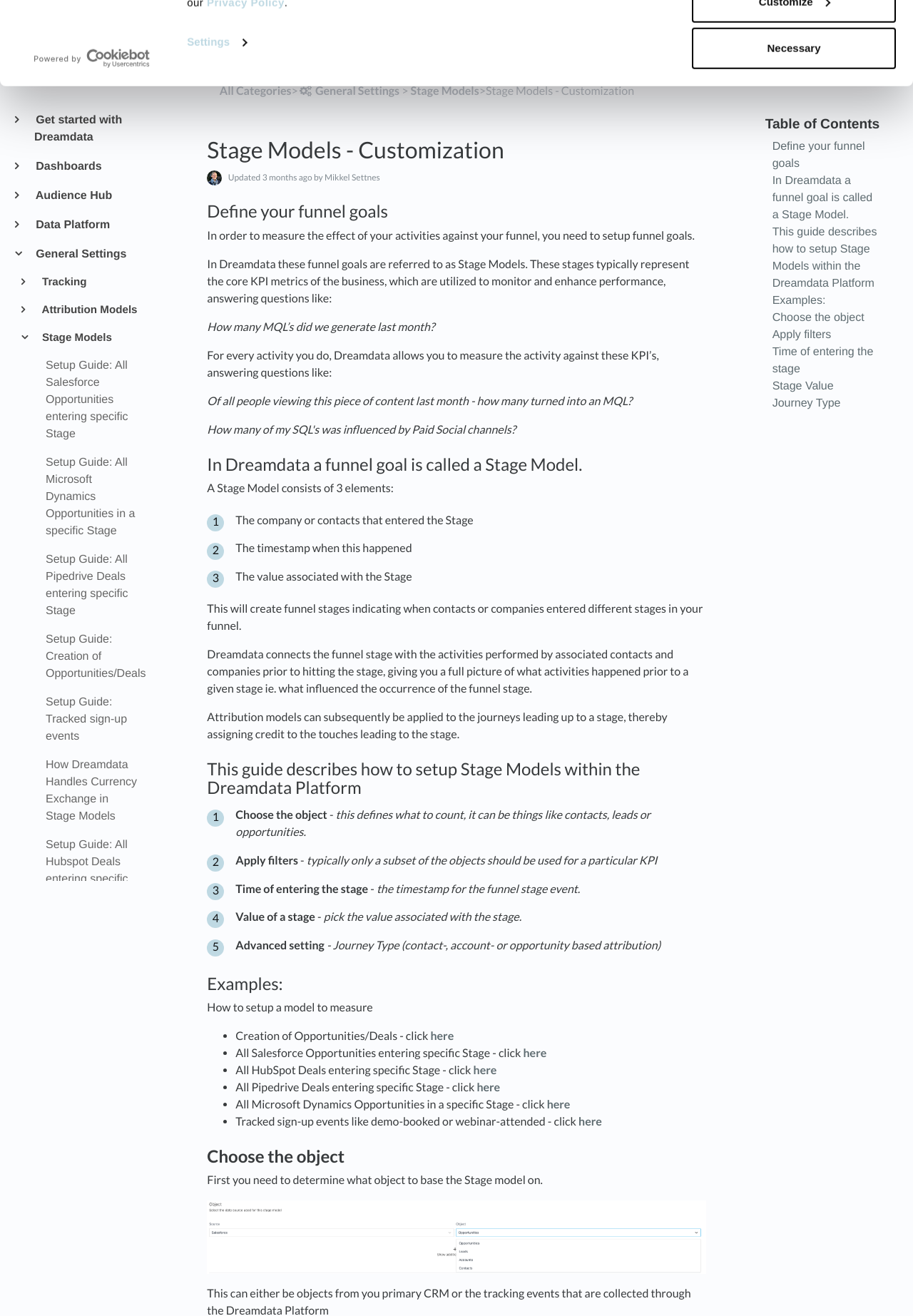What are the three elements of a Stage Model?
Can you give a detailed and elaborate answer to the question?

A Stage Model consists of three elements: the company or contacts that entered the Stage, the timestamp when this happened, and the value associated with the Stage. These elements are used to create funnel stages indicating when contacts or companies entered different stages in the funnel.